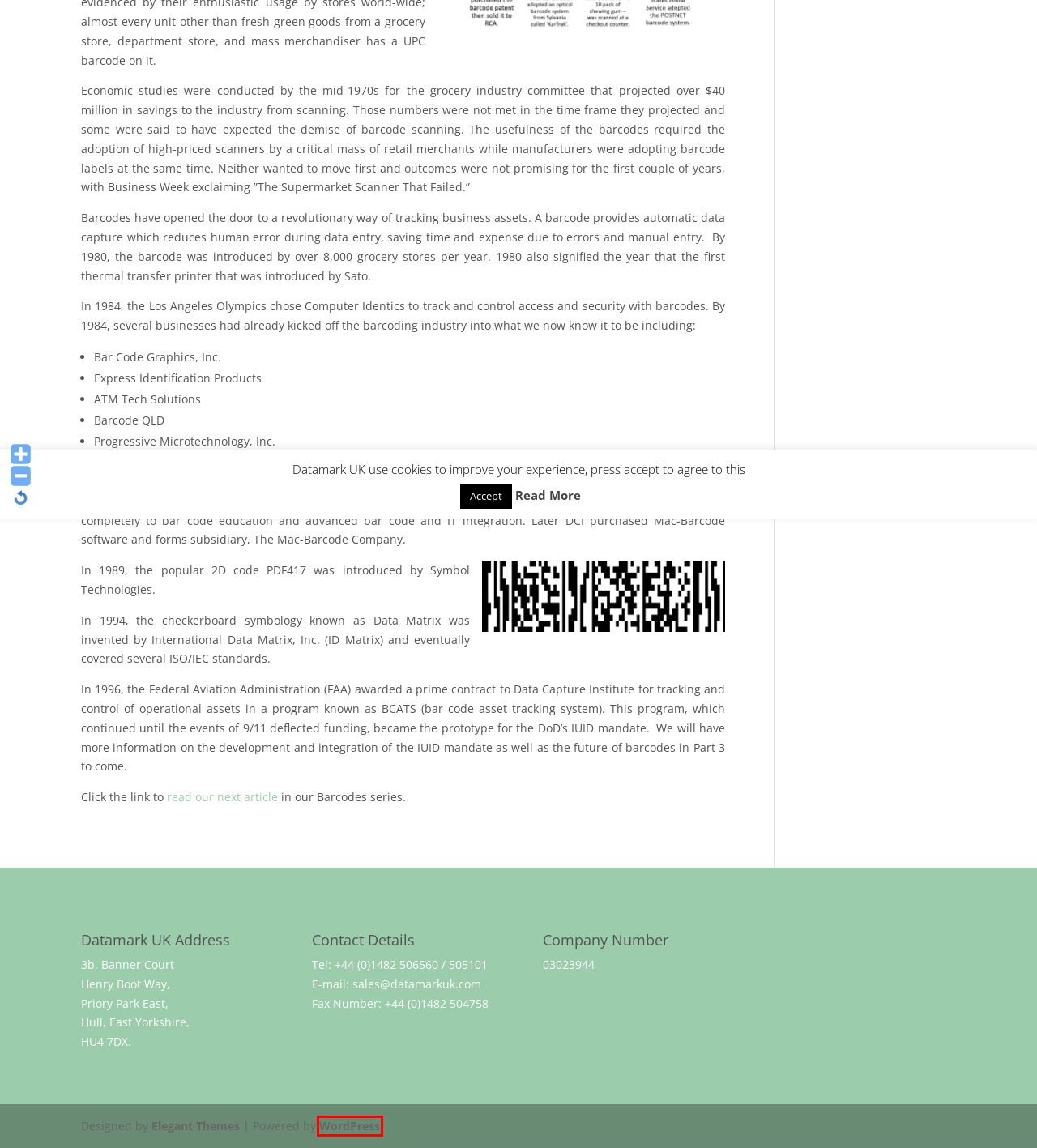Look at the screenshot of a webpage where a red bounding box surrounds a UI element. Your task is to select the best-matching webpage description for the new webpage after you click the element within the bounding box. The available options are:
A. Contact Us - Datamark UK
B. Barcodes, Scanners & Their Uses - Datamark UK
C. Blog Tool, Publishing Platform, and CMS – WordPress.org
D. FAQ's - Datamark UK
E. The Most Popular WordPress Themes In The World
F. Uncategorized Archives - Datamark UK
G. Cookies Policy - Datamark UK
H. Datamark UK - Providing labels and labelling solutions

C